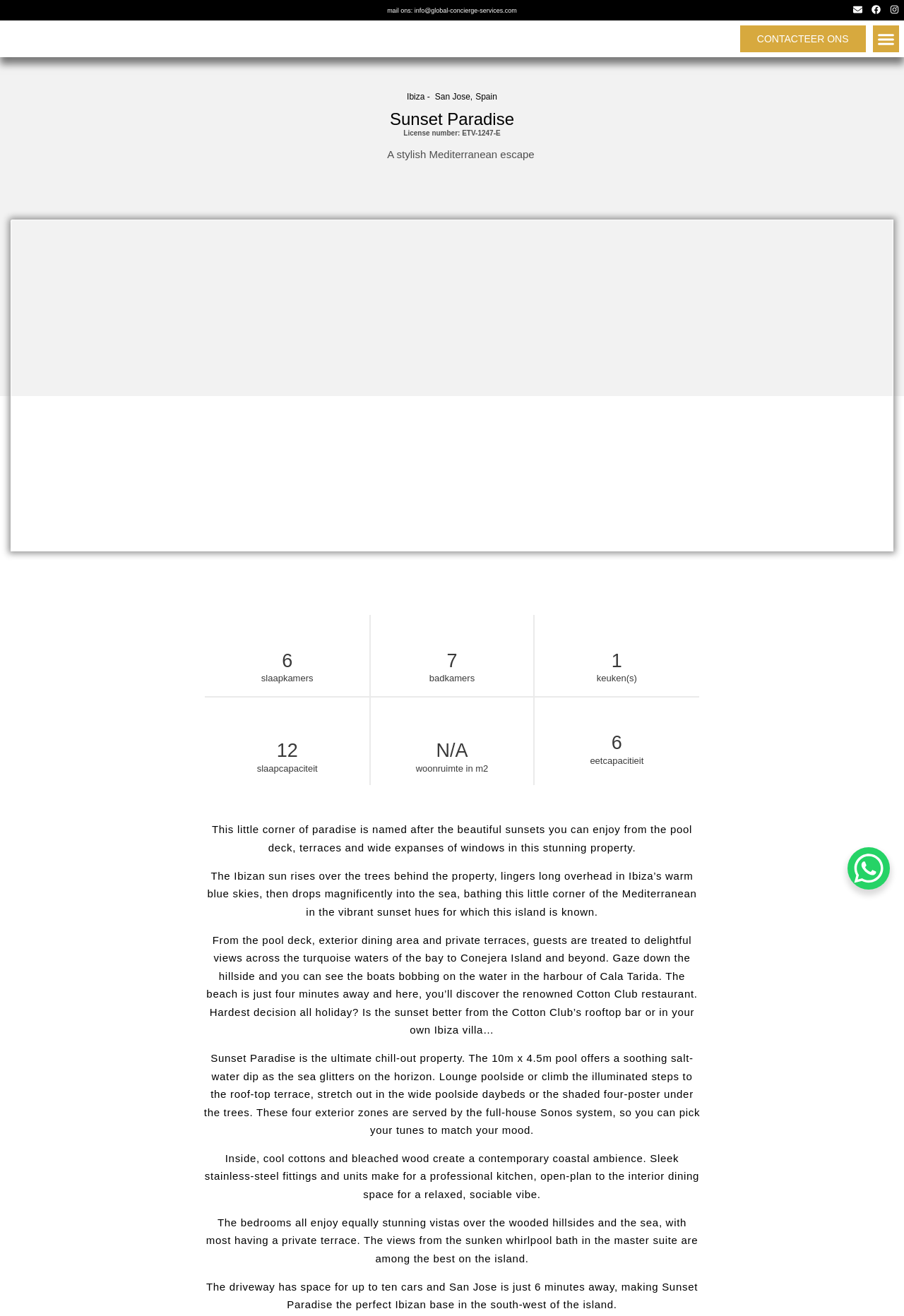Provide a single word or phrase to answer the given question: 
What is the size of the pool in Sunset Paradise?

10m x 4.5m